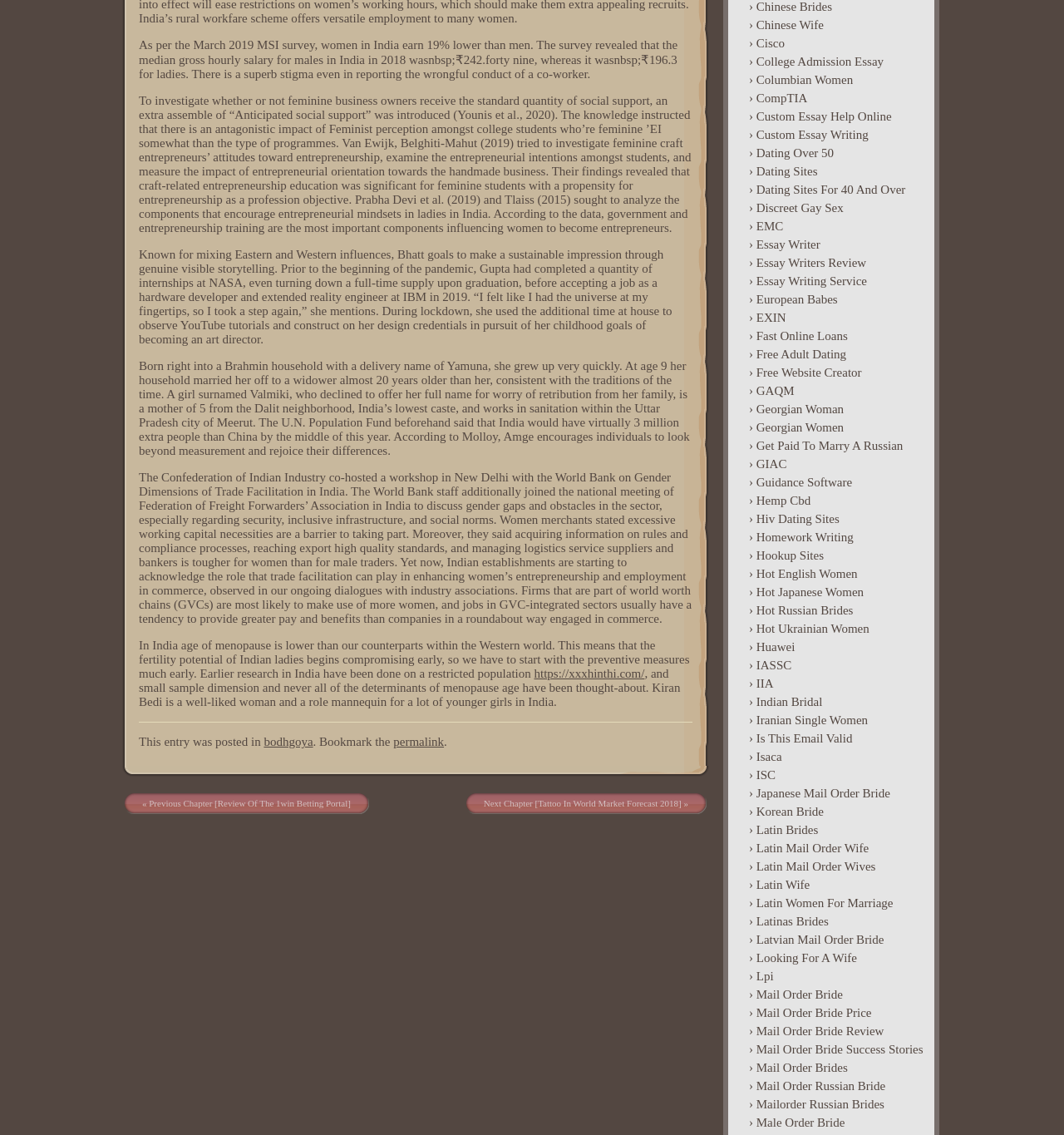Analyze the image and answer the question with as much detail as possible: 
Who is Kiran Bedi?

The text states, 'Kiran Bedi is a well-liked woman and a role model for many young girls in India.'